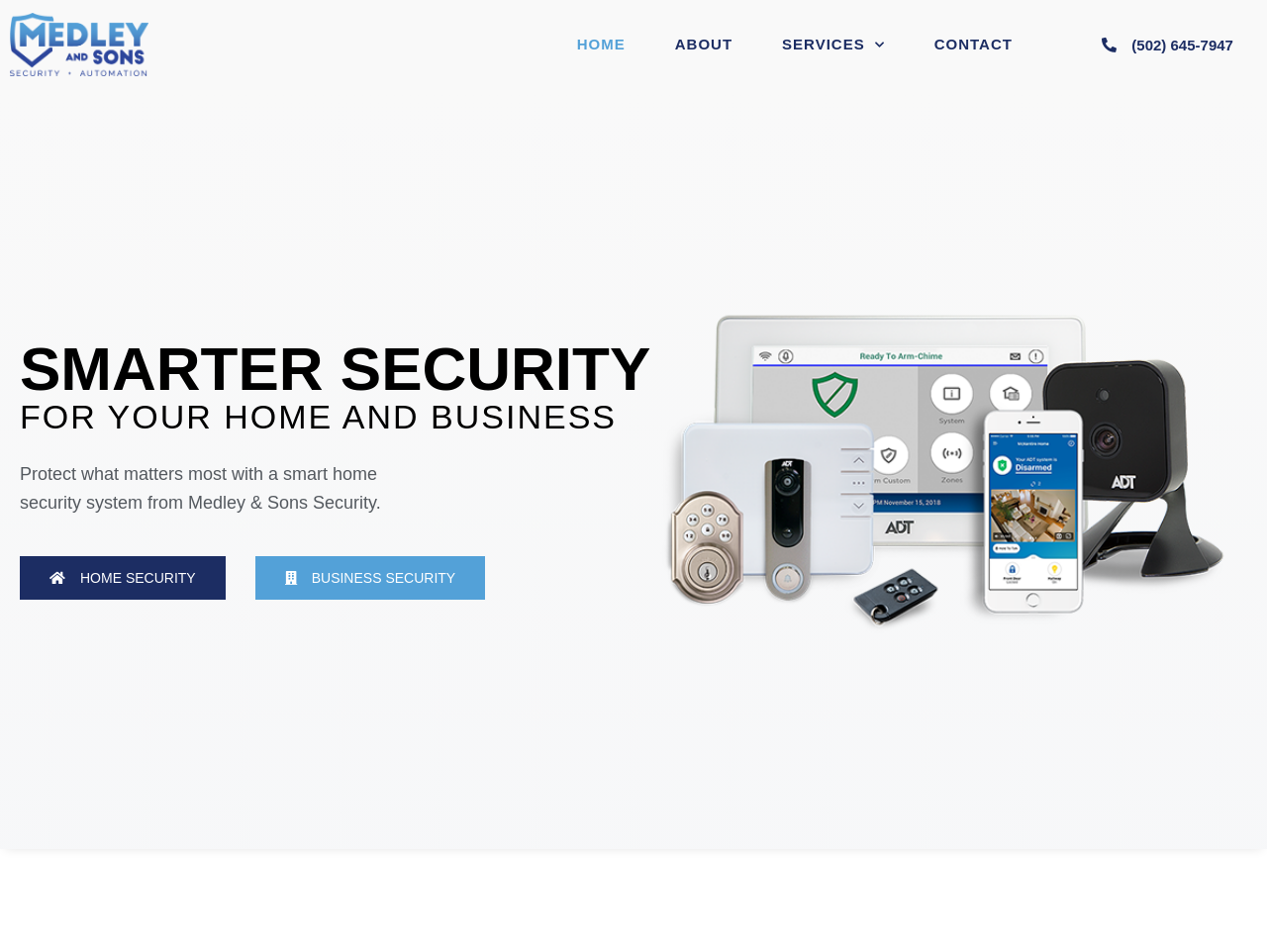Please answer the following question as detailed as possible based on the image: 
What is the purpose of the security system?

The purpose of the security system is obtained from the static text 'Protect what matters most with a smart home security system from Medley & Sons Security.' below the heading 'SMARTER SECURITY'.